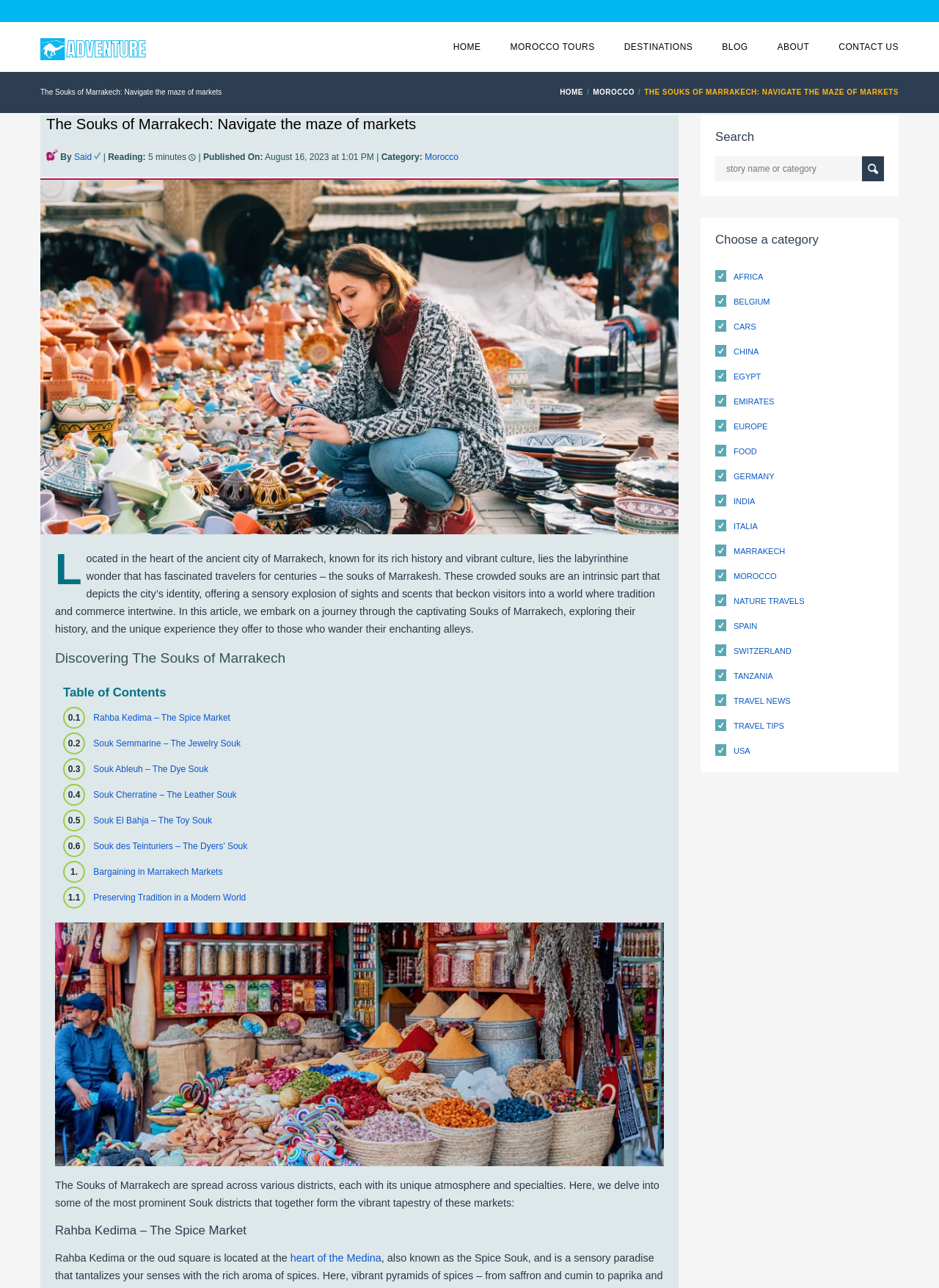Locate the bounding box coordinates of the element I should click to achieve the following instruction: "View the image of 'Souk Cherratine The Leather Souk'".

[0.043, 0.138, 0.723, 0.415]